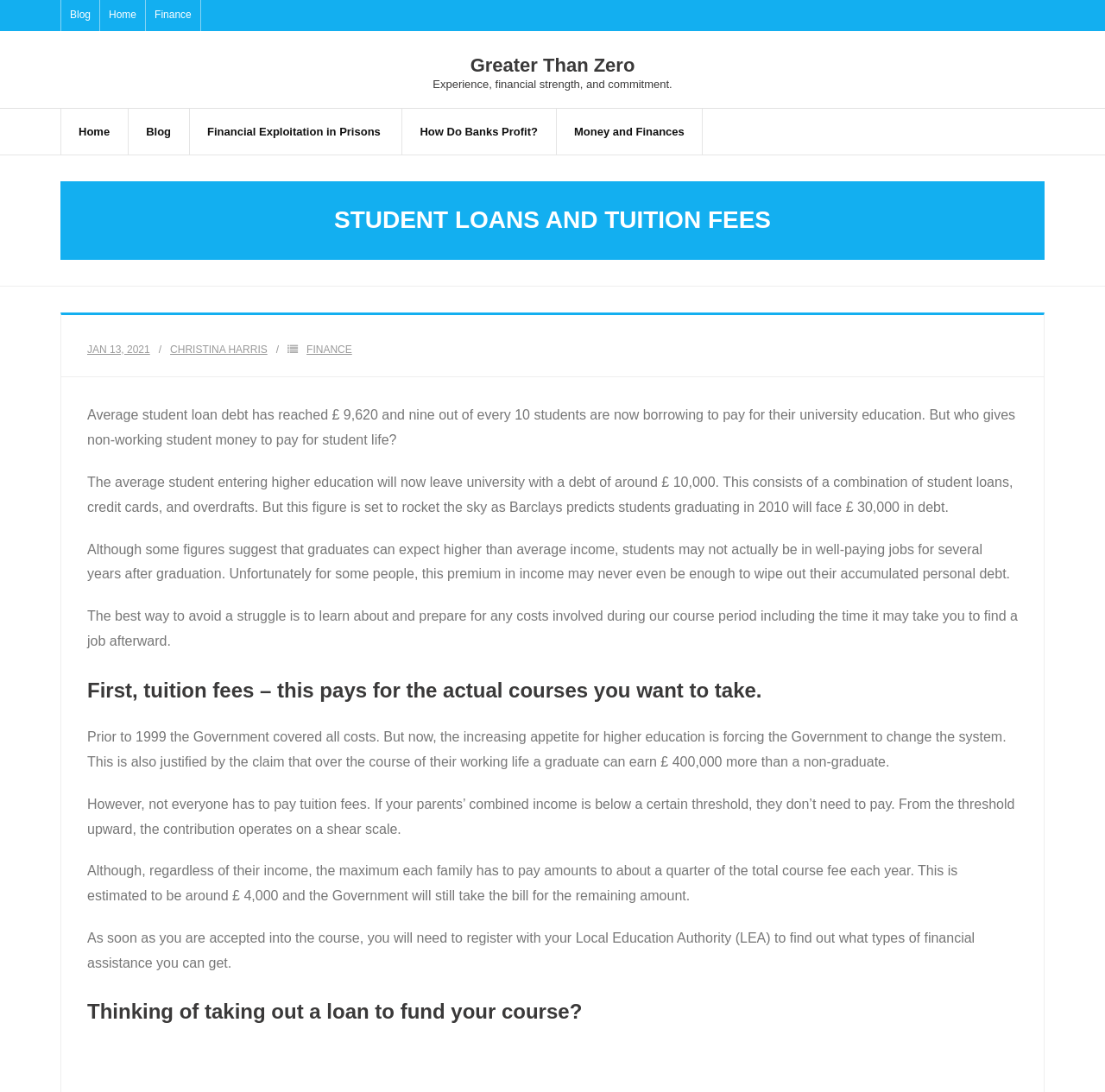What is the purpose of tuition fees?
Analyze the screenshot and provide a detailed answer to the question.

According to the webpage, tuition fees are used to pay for the actual courses you want to take, which is mentioned in the heading 'First, tuition fees – this pays for the actual courses you want to take'.